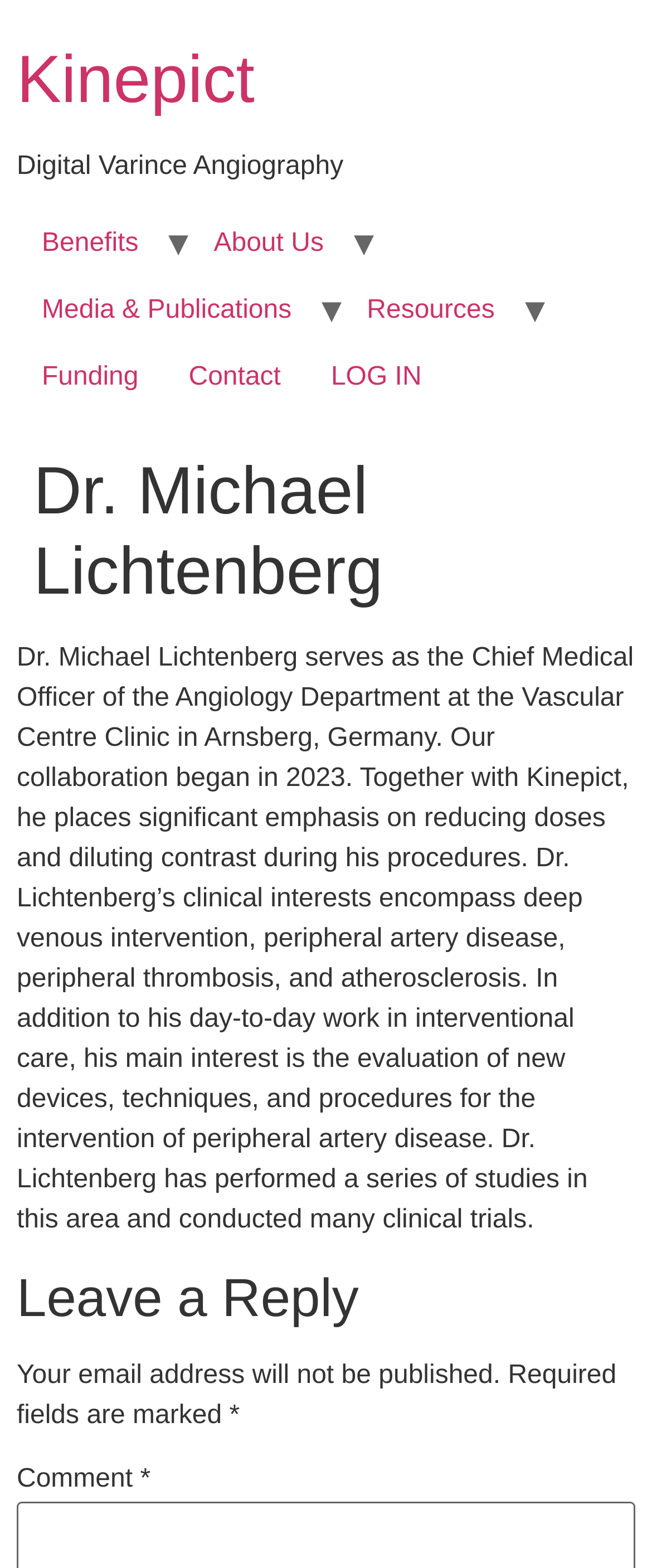Please respond to the question with a concise word or phrase:
What is the profession of Dr. Michael Lichtenberg?

Chief Medical Officer